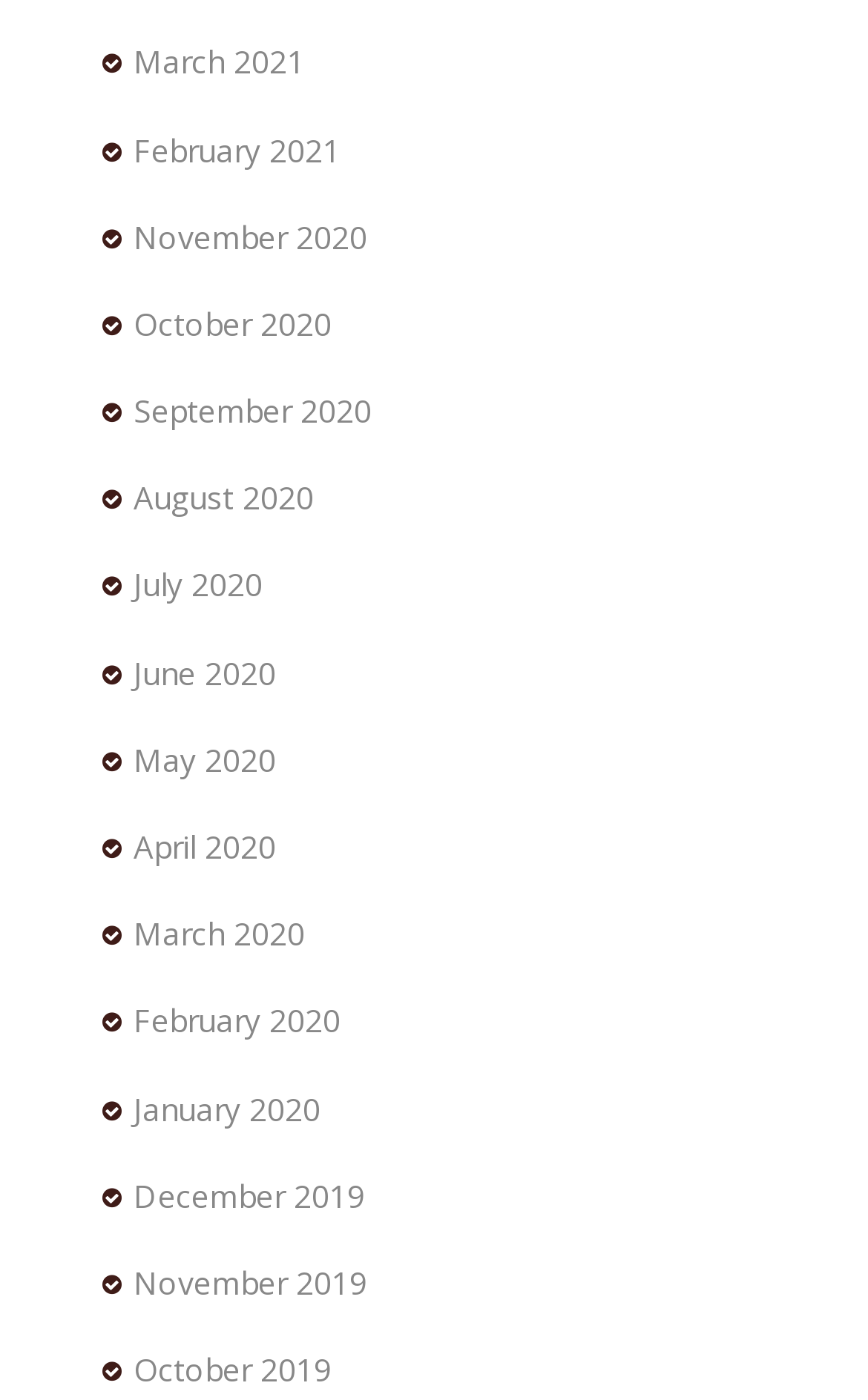How many months are listed?
Kindly answer the question with as much detail as you can.

I counted the number of links on the webpage, each representing a month, and found 18 links ranging from March 2021 to November 2019.